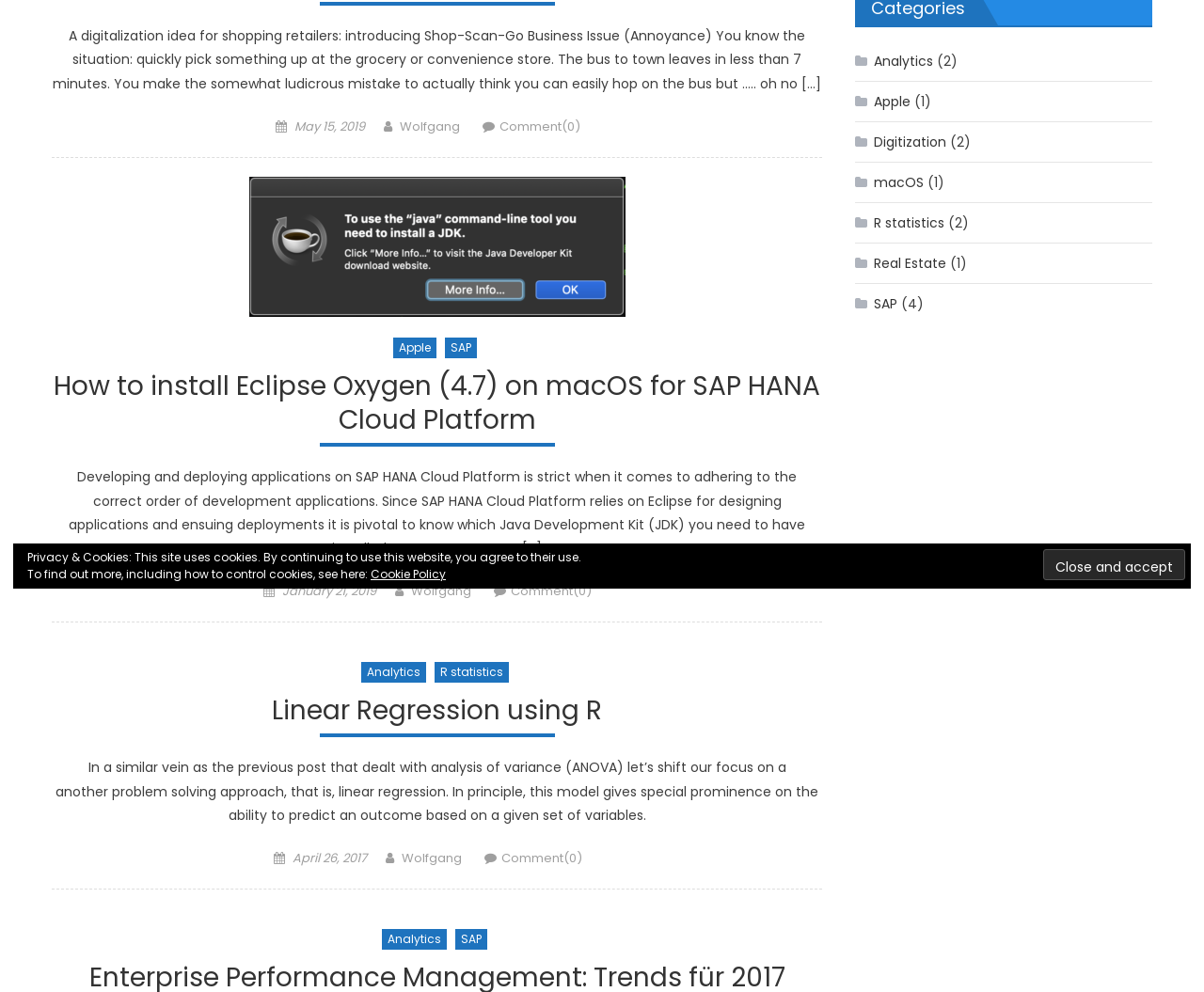Show the bounding box coordinates for the HTML element described as: "Real Estate".

[0.71, 0.25, 0.786, 0.28]